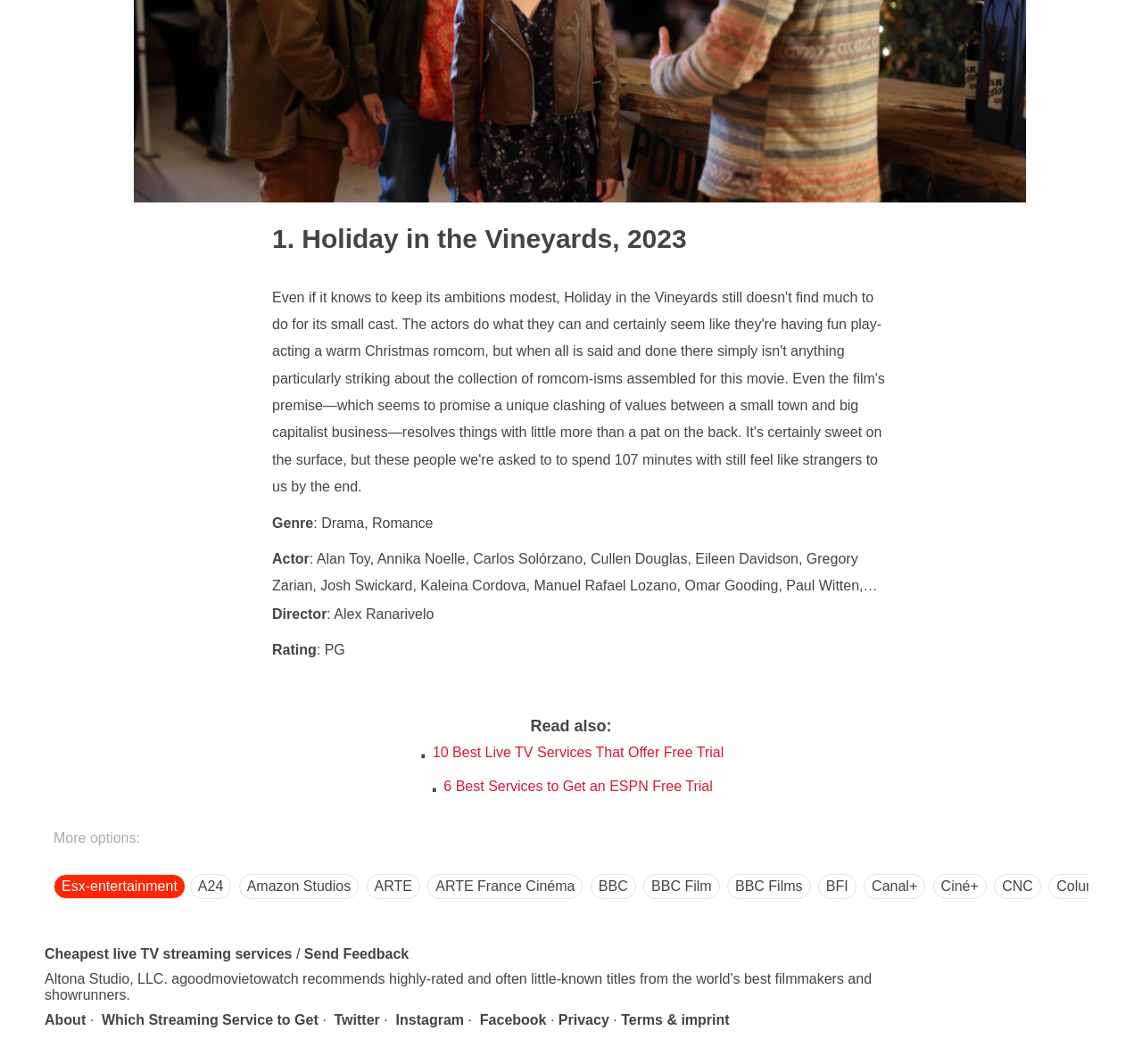Predict the bounding box coordinates for the UI element described as: "1. Holiday in the Vineyards". The coordinates should be four float numbers between 0 and 1, presented as [left, top, right, bottom].

[0.238, 0.21, 0.536, 0.238]